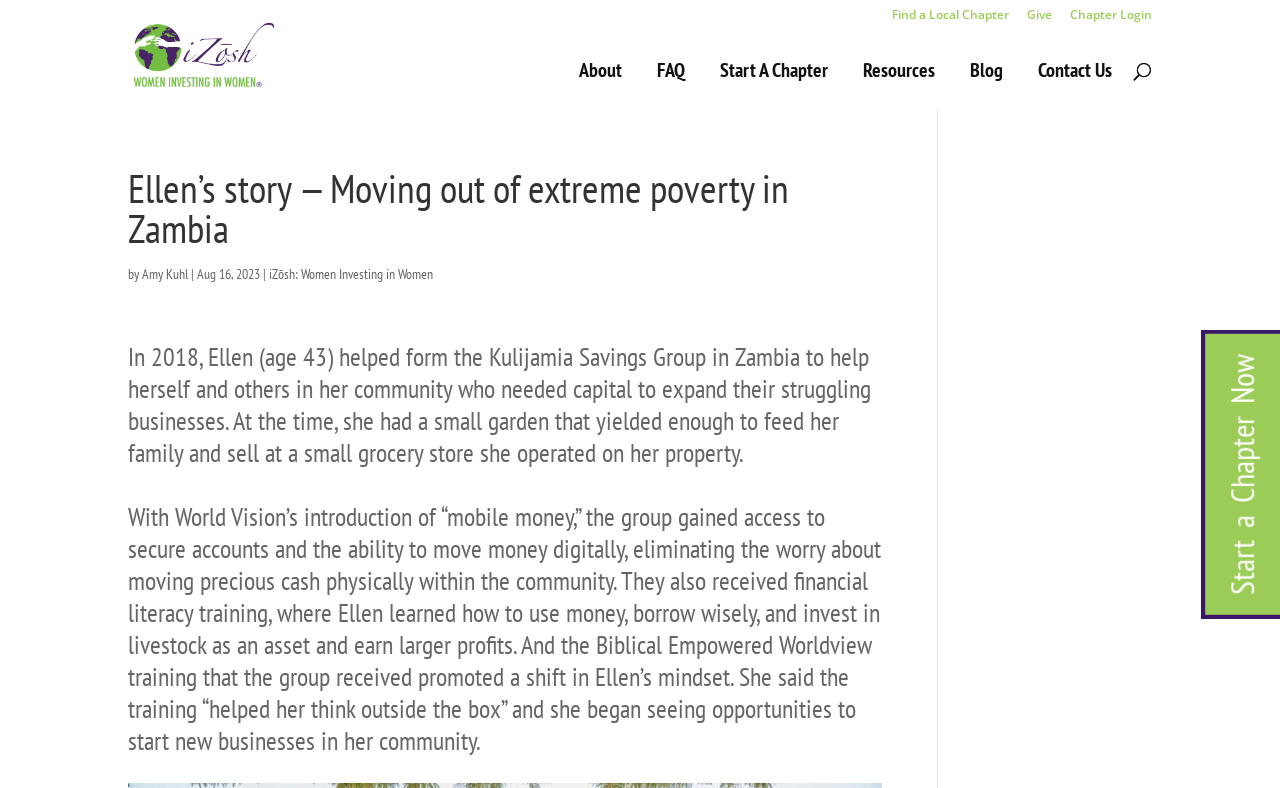How many links are in the top navigation bar?
From the image, provide a succinct answer in one word or a short phrase.

7